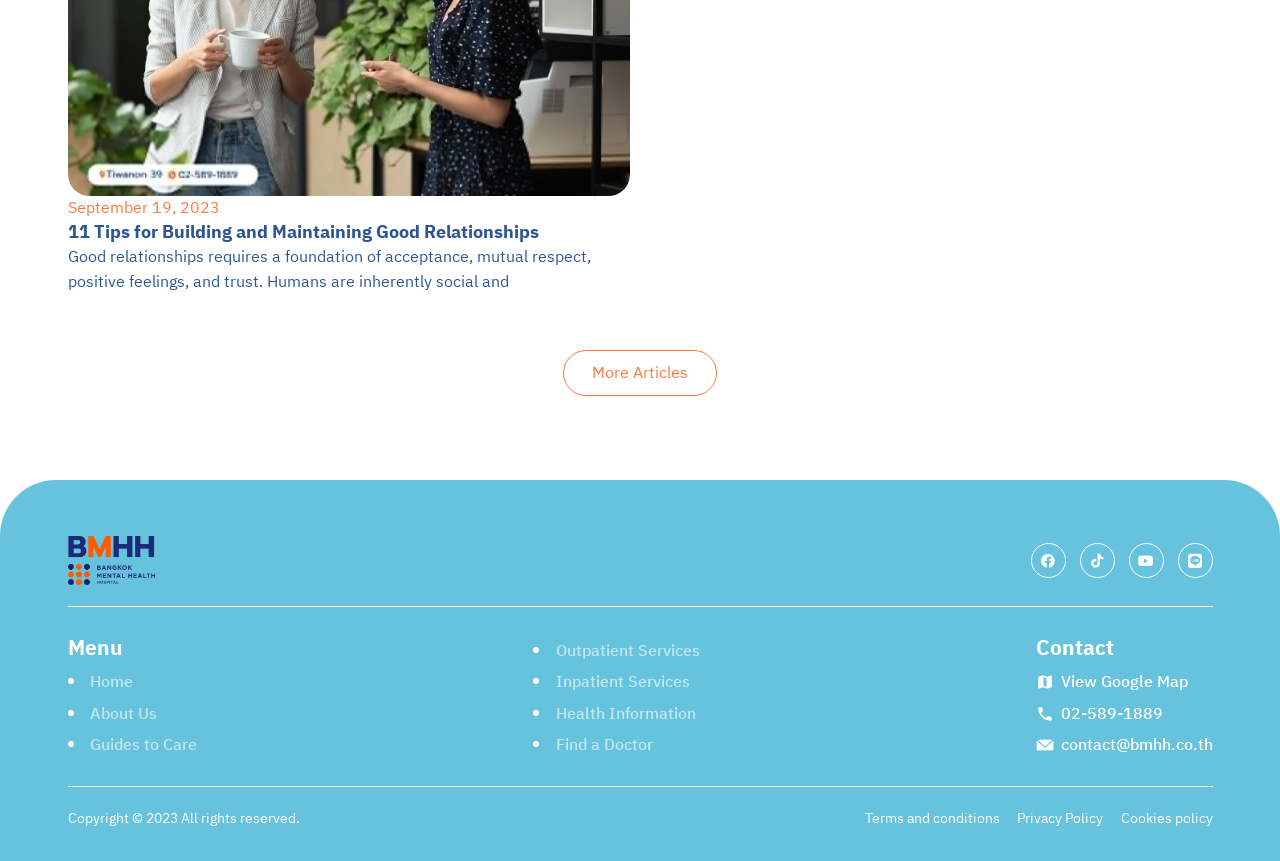What is the contact information of the organization?
Please provide a comprehensive and detailed answer to the question.

The contact information of the organization can be found at the bottom of the webpage, which includes a phone number '02-589-1889' and an email address 'contact@bmhh.co.th'.